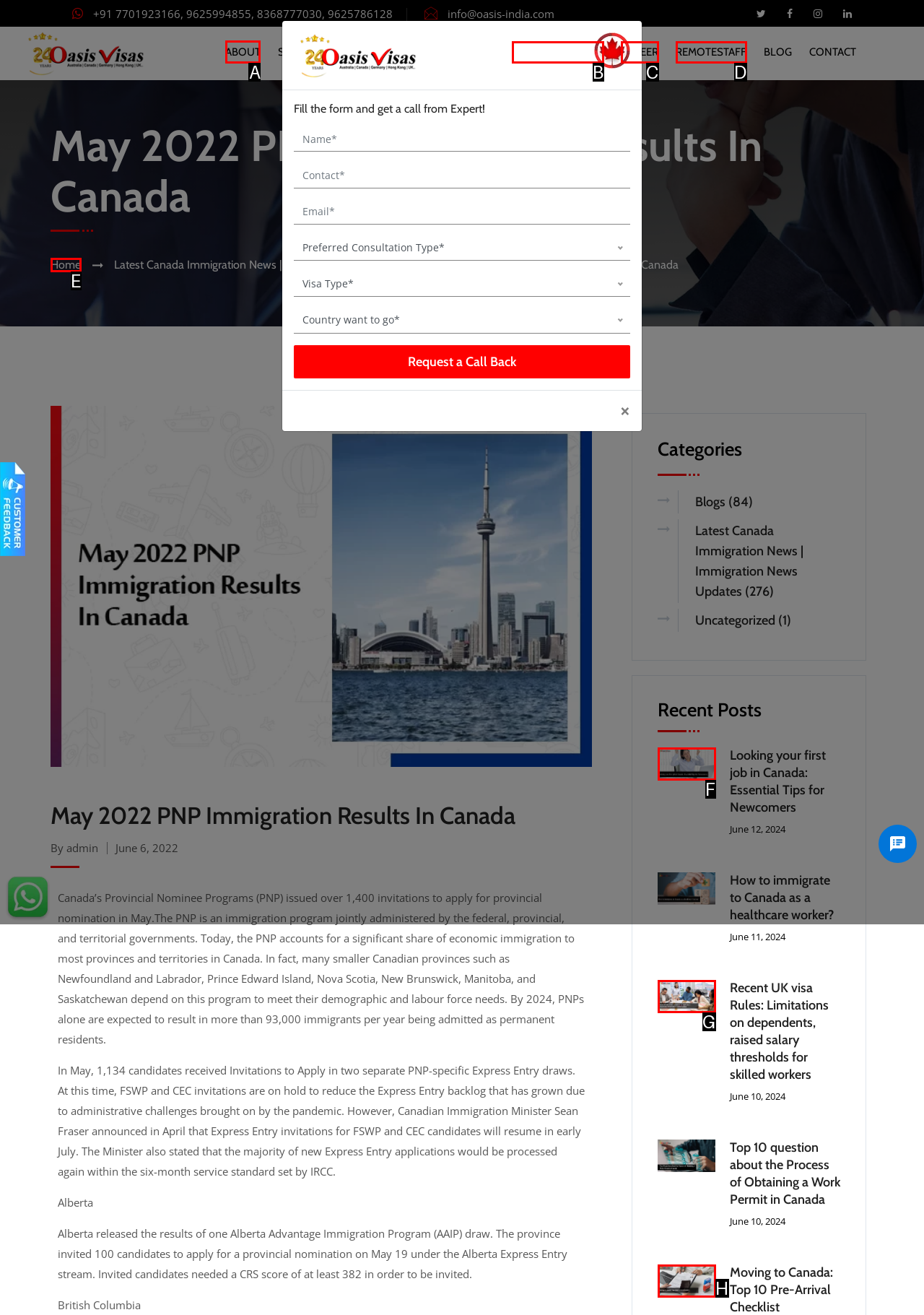Select the appropriate HTML element to click on to finish the task: Click on ABOUT.
Answer with the letter corresponding to the selected option.

A